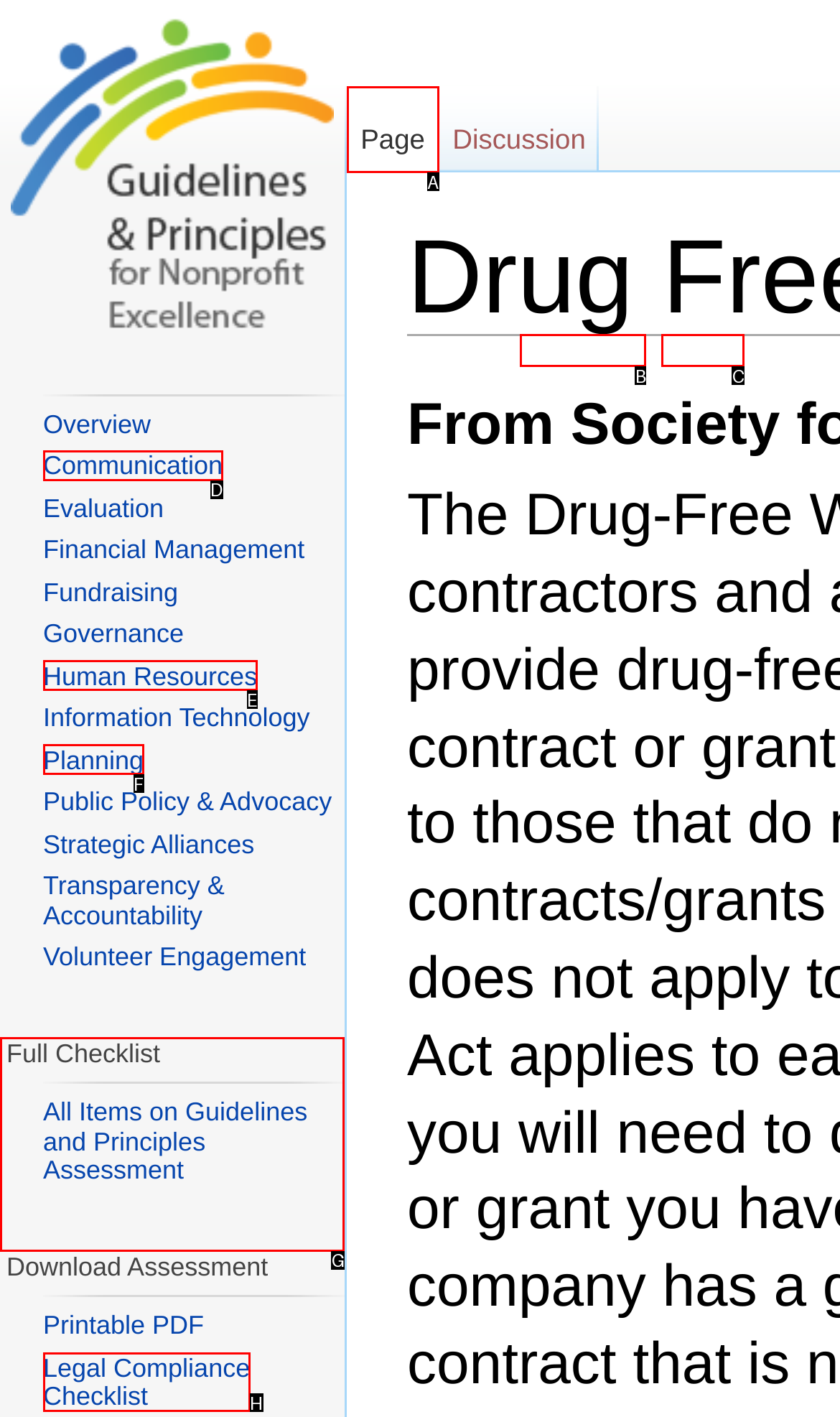Identify the correct option to click in order to complete this task: Click on EVOCellic
Answer with the letter of the chosen option directly.

None